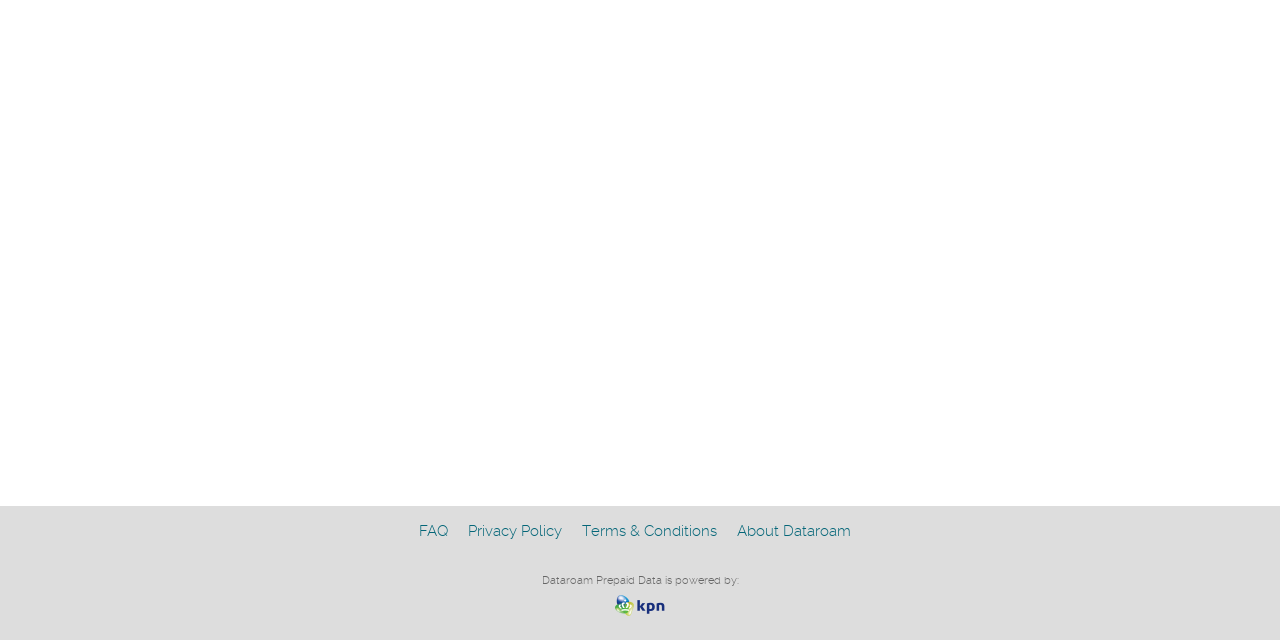Locate the bounding box of the UI element based on this description: "About Dataroam". Provide four float numbers between 0 and 1 as [left, top, right, bottom].

[0.576, 0.816, 0.665, 0.844]